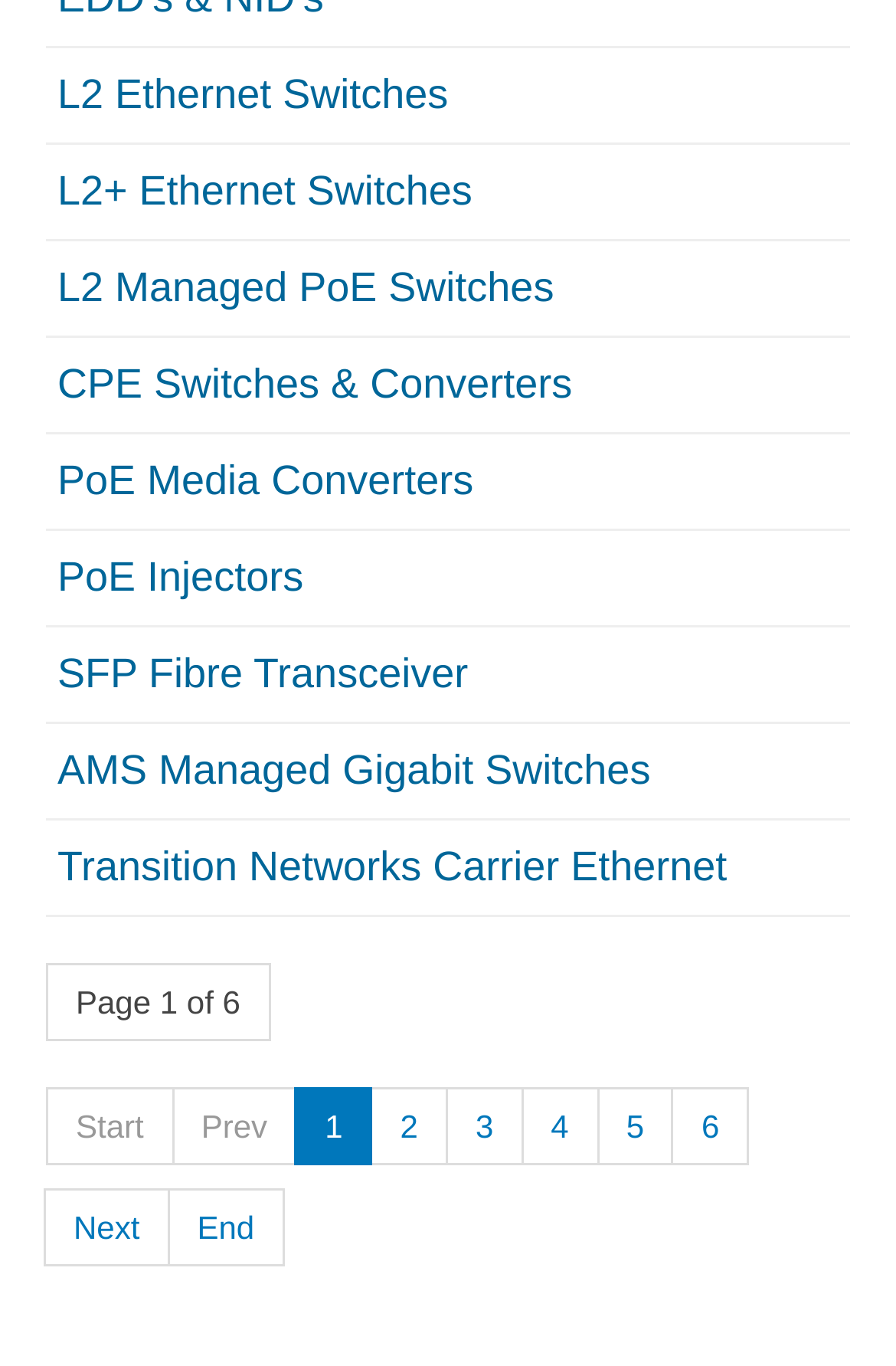Locate the UI element described as follows: "PoE Injectors". Return the bounding box coordinates as four float numbers between 0 and 1 in the order [left, top, right, bottom].

[0.064, 0.405, 0.339, 0.439]